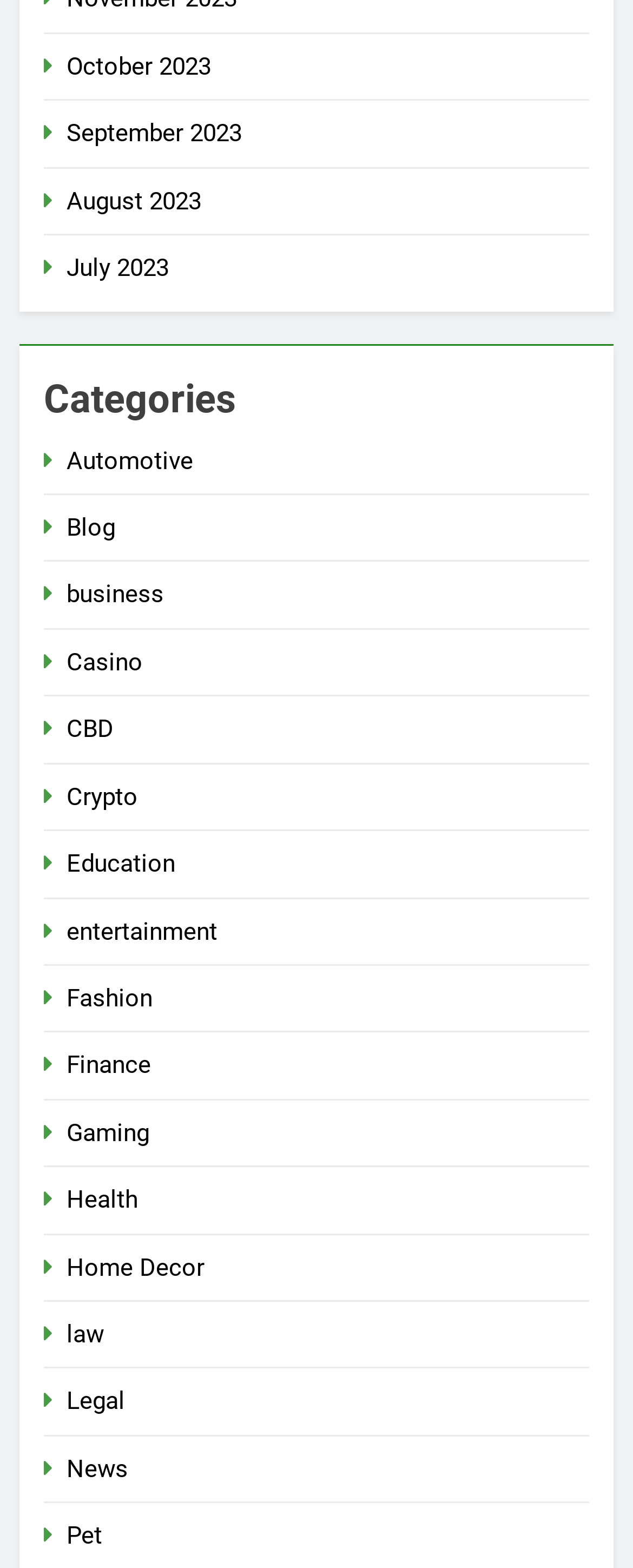Please determine the bounding box coordinates of the area that needs to be clicked to complete this task: 'check Answer Key'. The coordinates must be four float numbers between 0 and 1, formatted as [left, top, right, bottom].

None